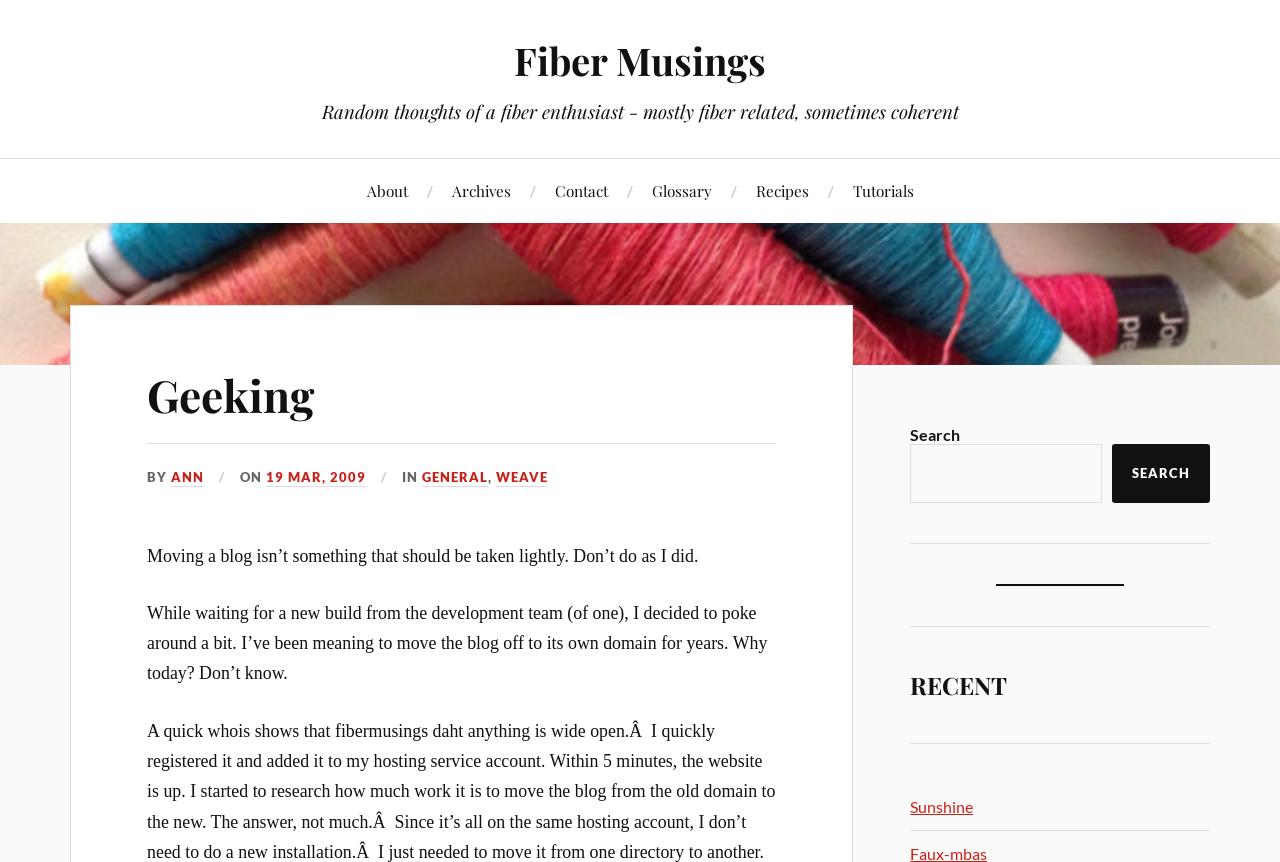Respond to the question below with a single word or phrase: What is the author of the blog post talking about?

Moving a blog